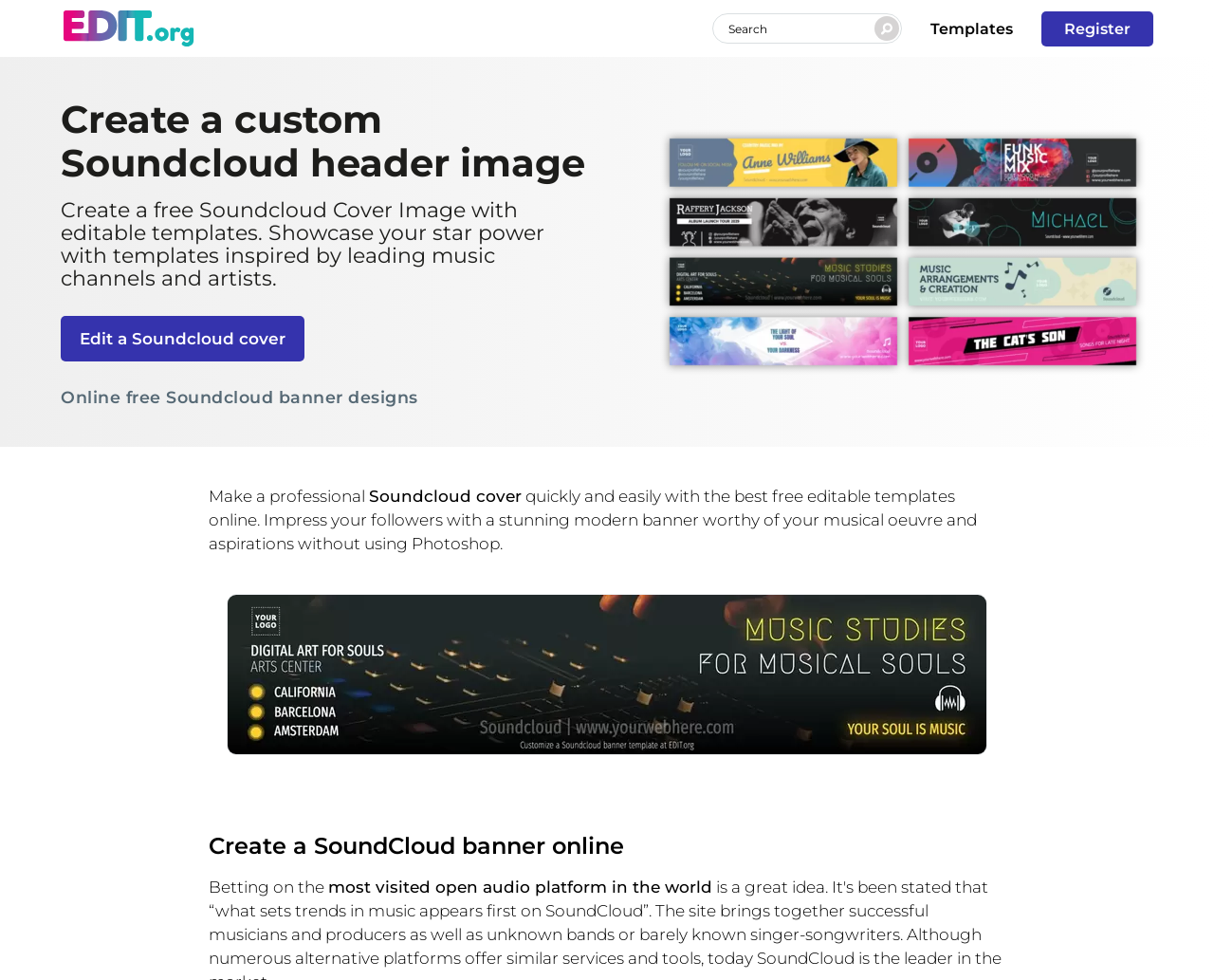Find the bounding box coordinates for the area you need to click to carry out the instruction: "Search for templates". The coordinates should be four float numbers between 0 and 1, indicated as [left, top, right, bottom].

[0.587, 0.014, 0.743, 0.045]